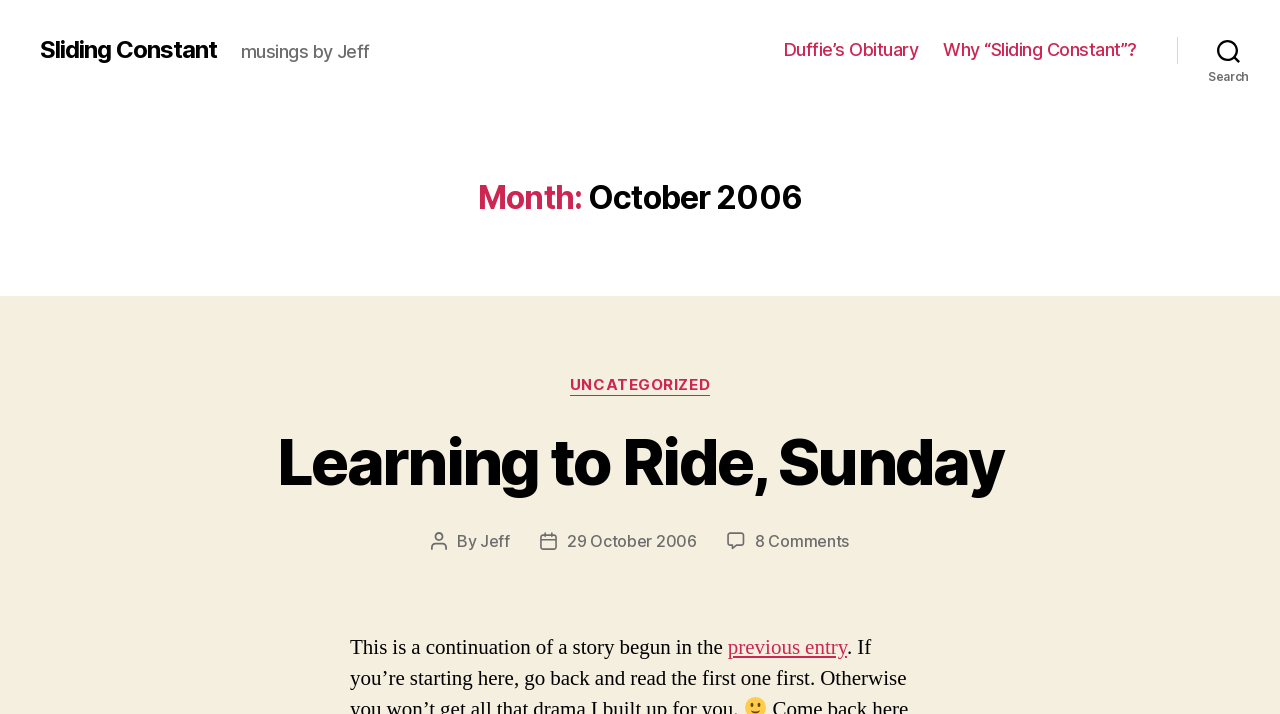Locate the coordinates of the bounding box for the clickable region that fulfills this instruction: "search on the website".

[0.92, 0.039, 1.0, 0.101]